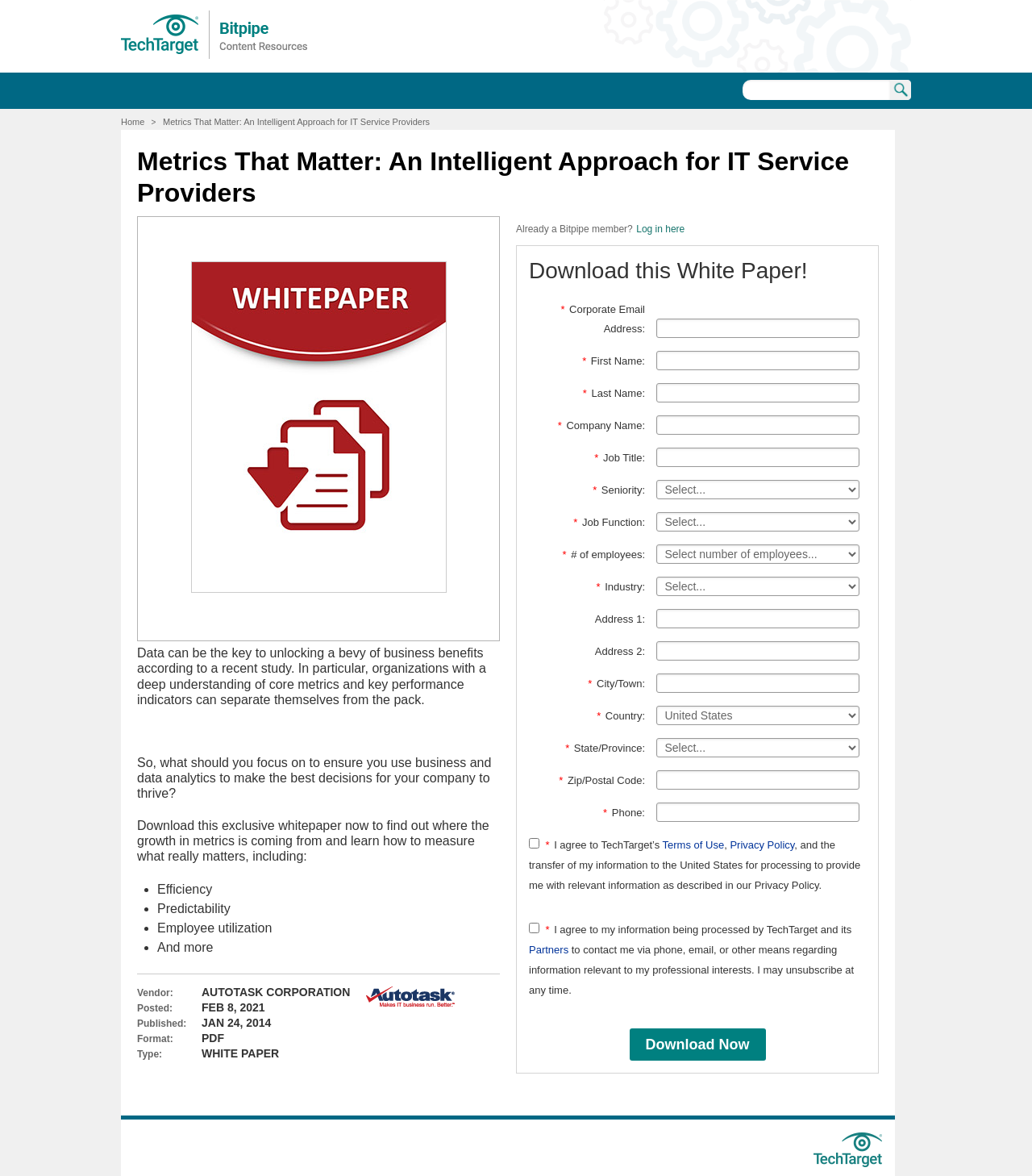What is the title of the whitepaper?
Provide a thorough and detailed answer to the question.

The title of the whitepaper is obtained from the heading element with the text 'Metrics That Matter: An Intelligent Approach for IT Service Providers'.